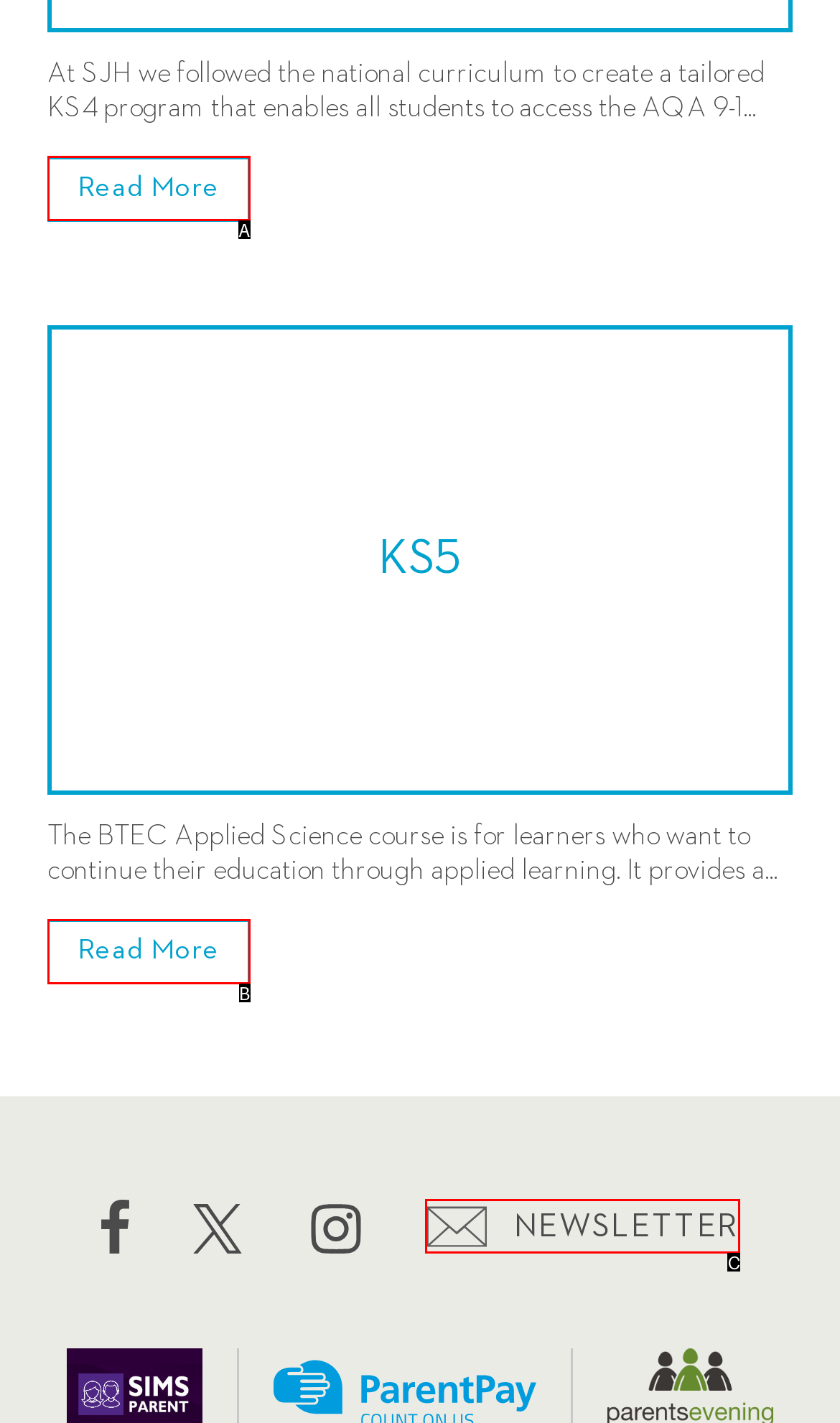Select the option that aligns with the description: Sign Up to Newsletter>
Respond with the letter of the correct choice from the given options.

C